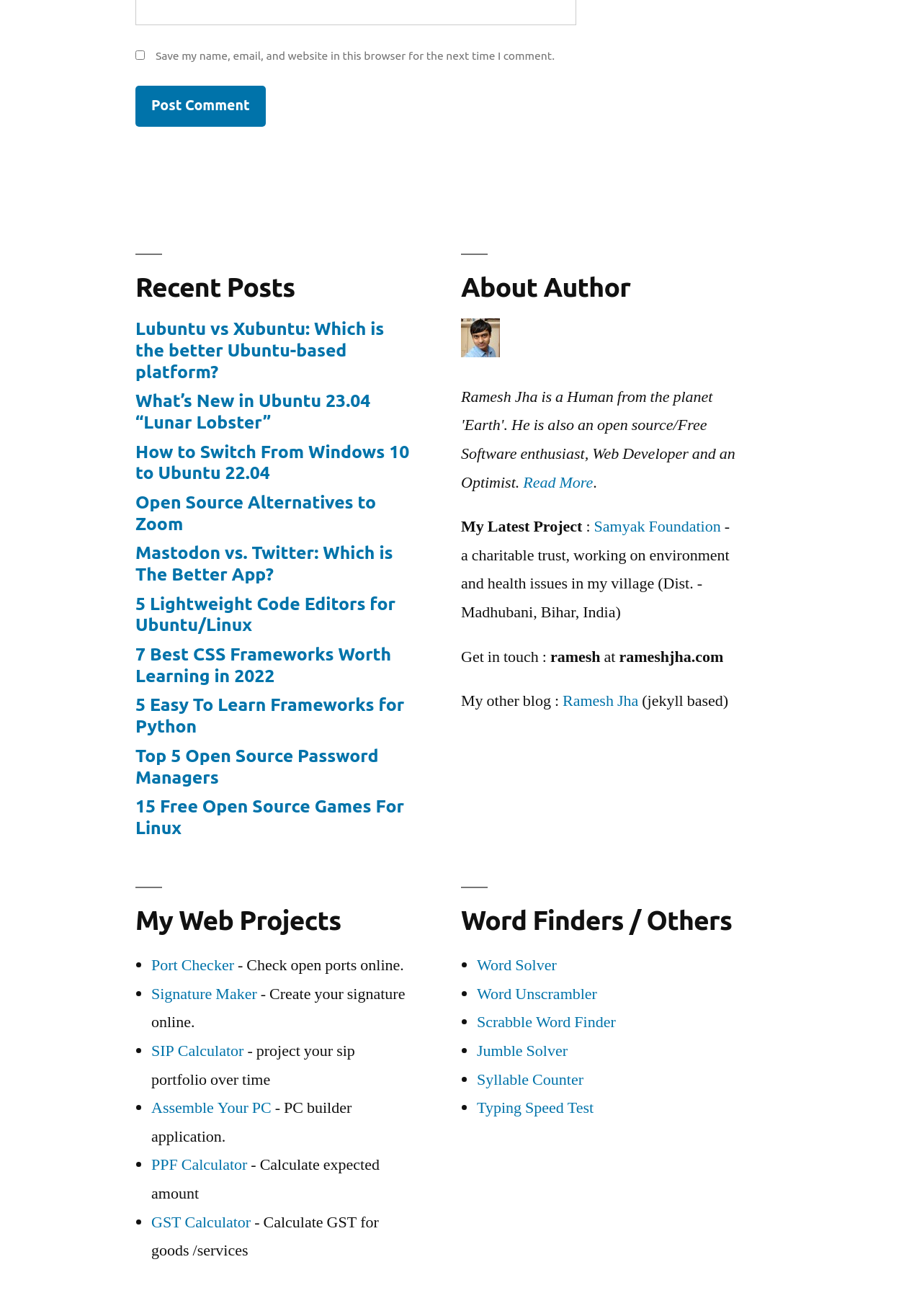What is the topic of the 'Word Finders / Others' section?
Use the image to answer the question with a single word or phrase.

Word games and tools